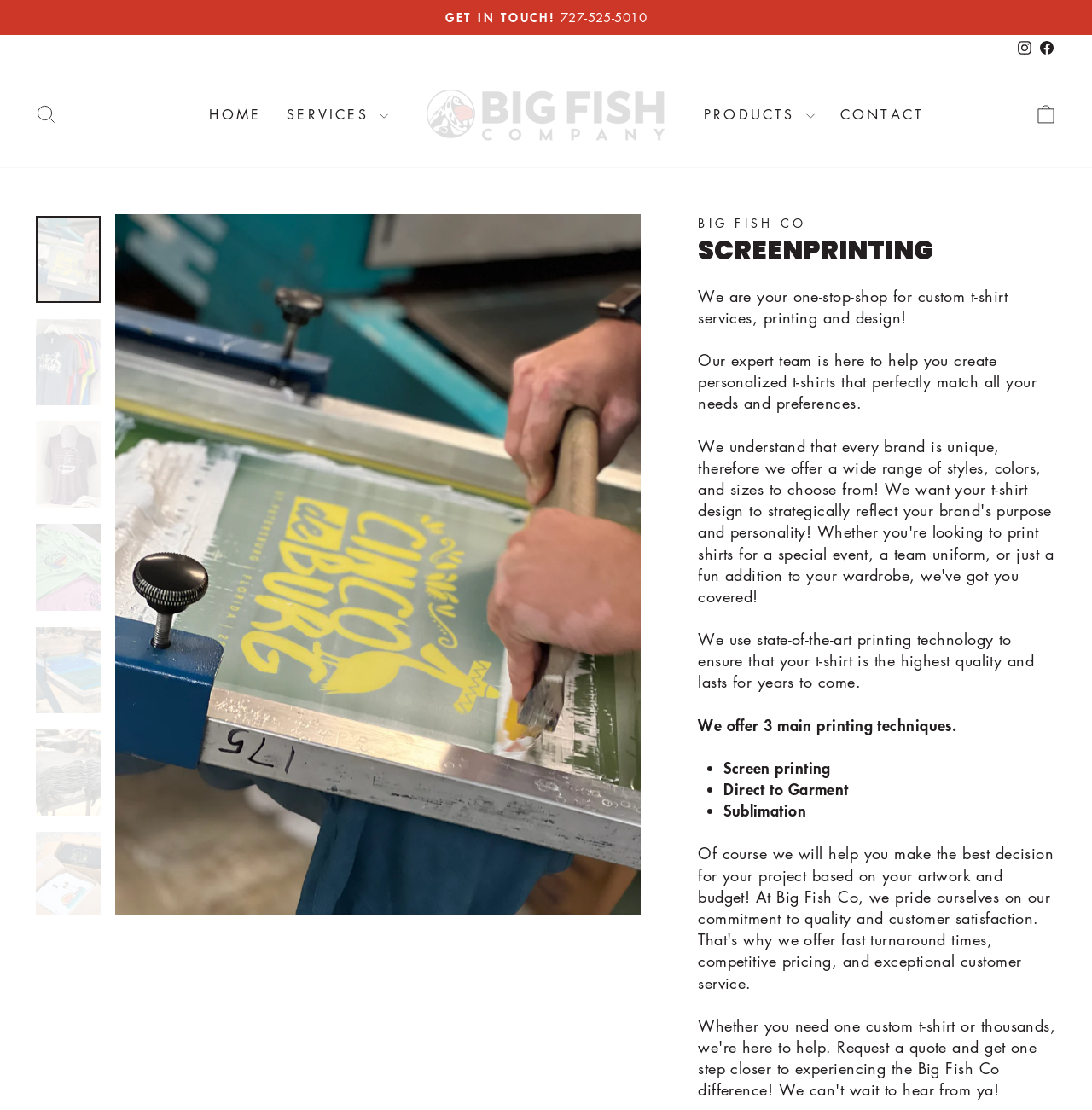Find the bounding box coordinates for the element that must be clicked to complete the instruction: "Click the 'HOME' link". The coordinates should be four float numbers between 0 and 1, indicated as [left, top, right, bottom].

[0.18, 0.089, 0.251, 0.118]